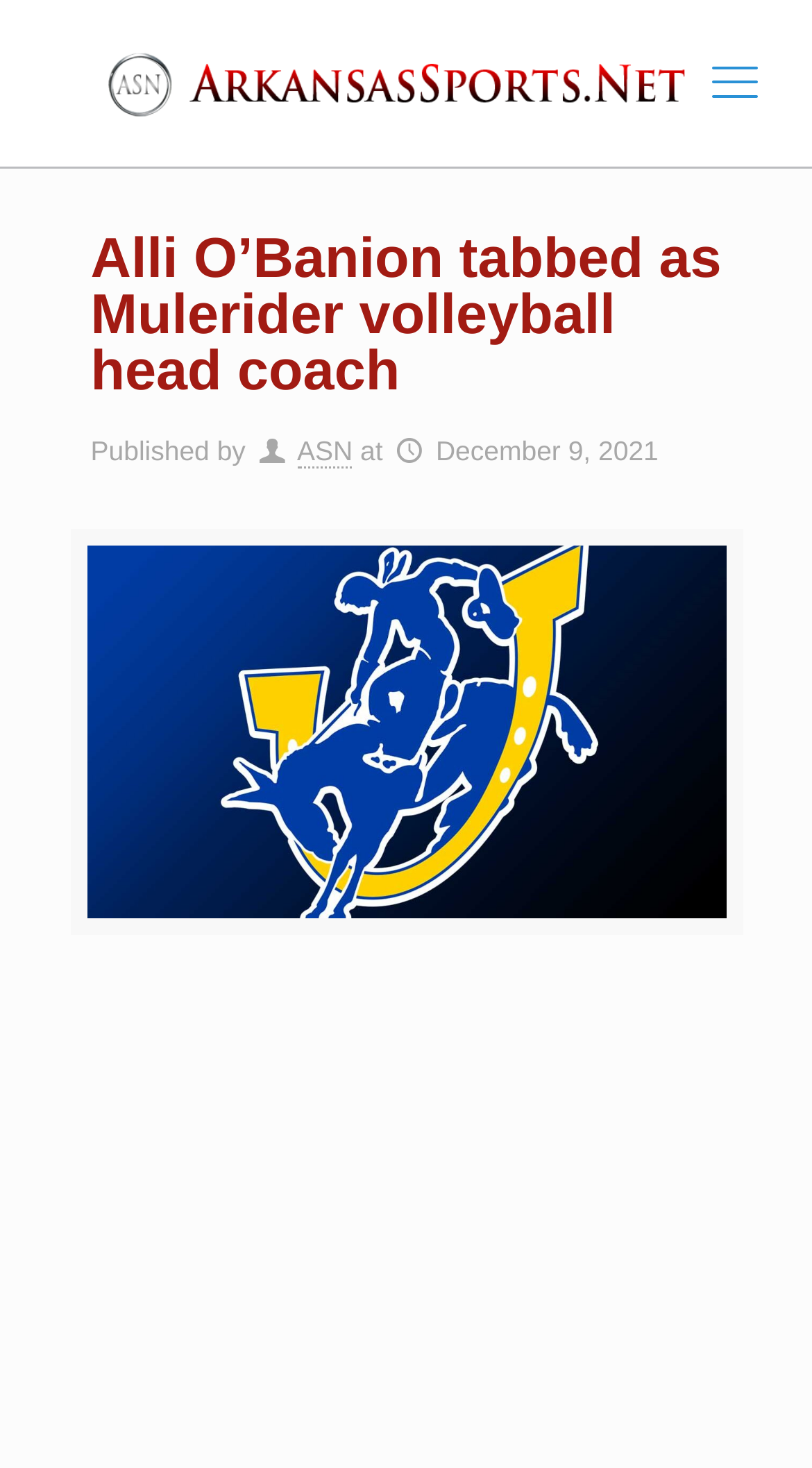Determine the title of the webpage and give its text content.

Alli O’Banion tabbed as Mulerider volleyball head coach